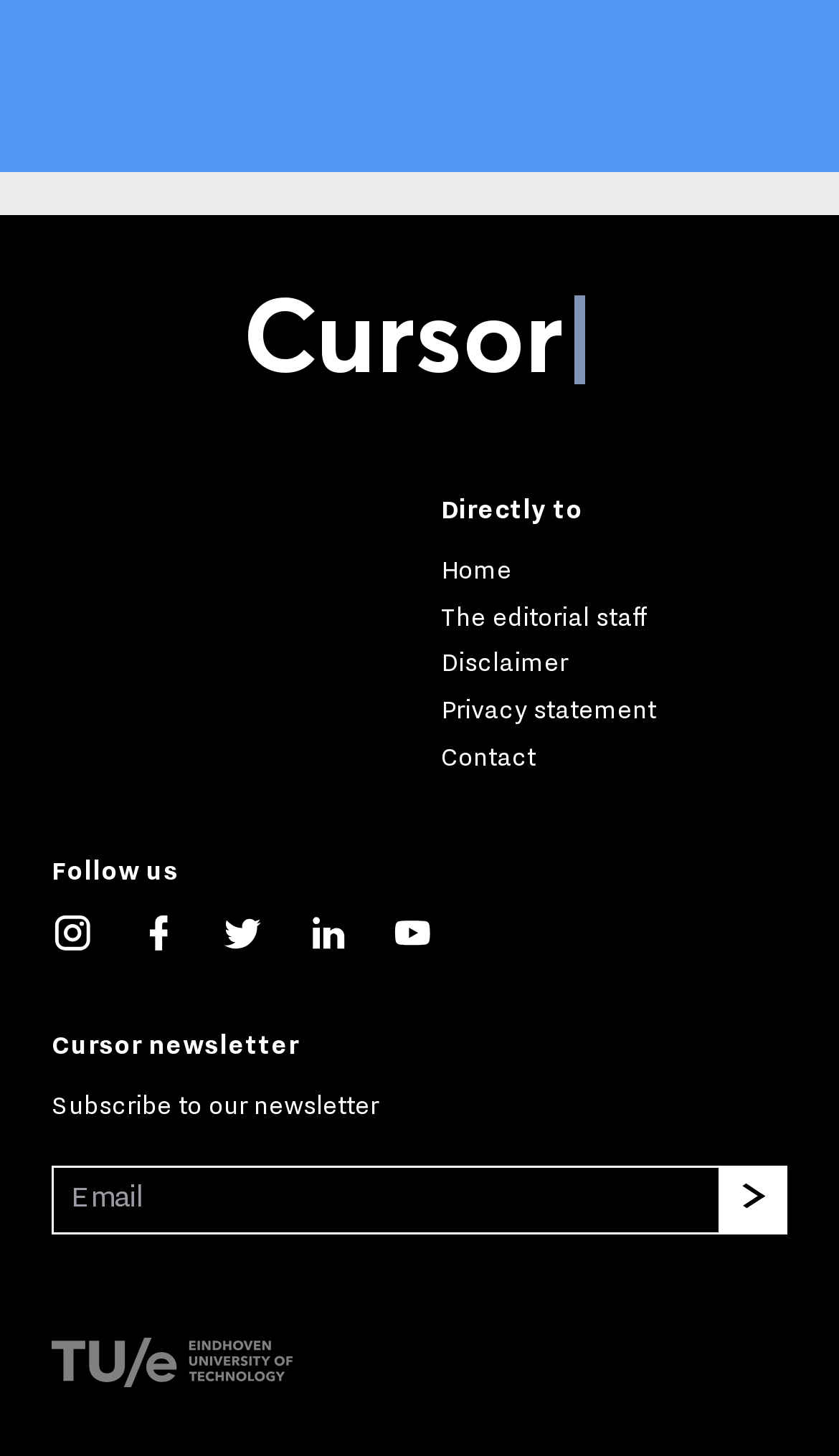Please locate the clickable area by providing the bounding box coordinates to follow this instruction: "View the Disclaimer".

[0.526, 0.445, 0.677, 0.466]